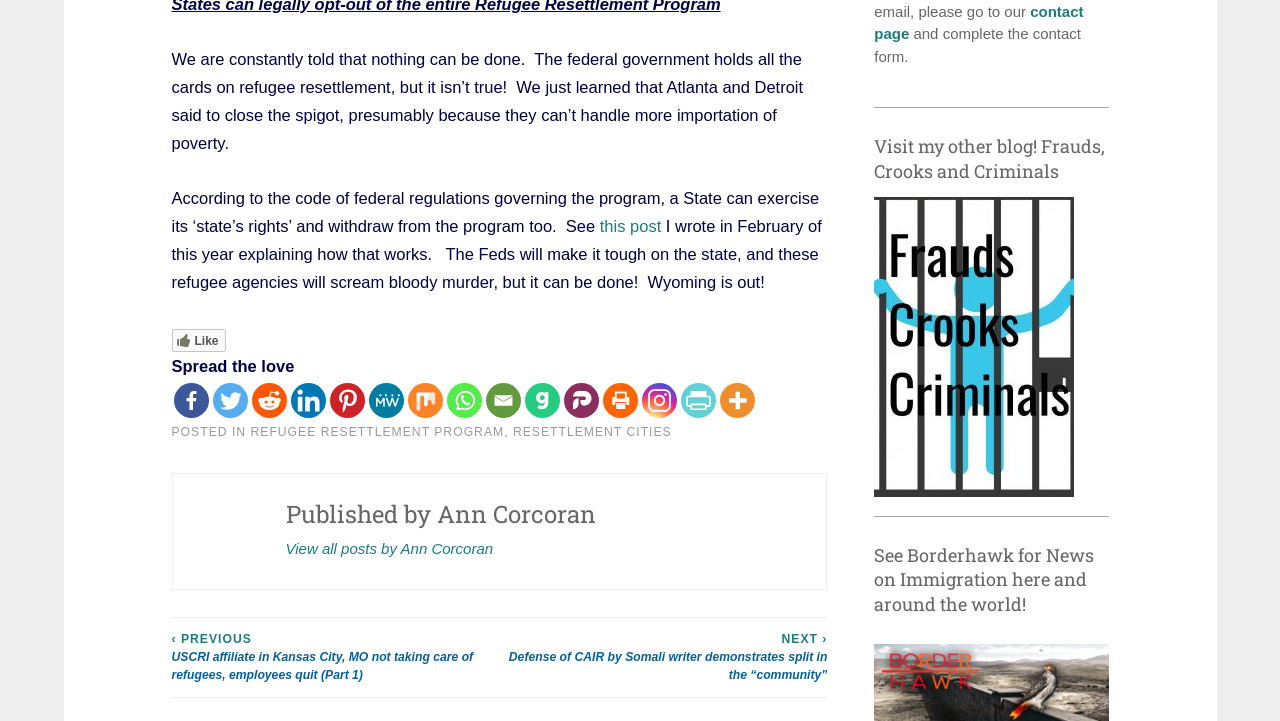Indicate the bounding box coordinates of the element that needs to be clicked to satisfy the following instruction: "Go to the 'contact page'". The coordinates should be four float numbers between 0 and 1, i.e., [left, top, right, bottom].

[0.683, 0.004, 0.847, 0.059]